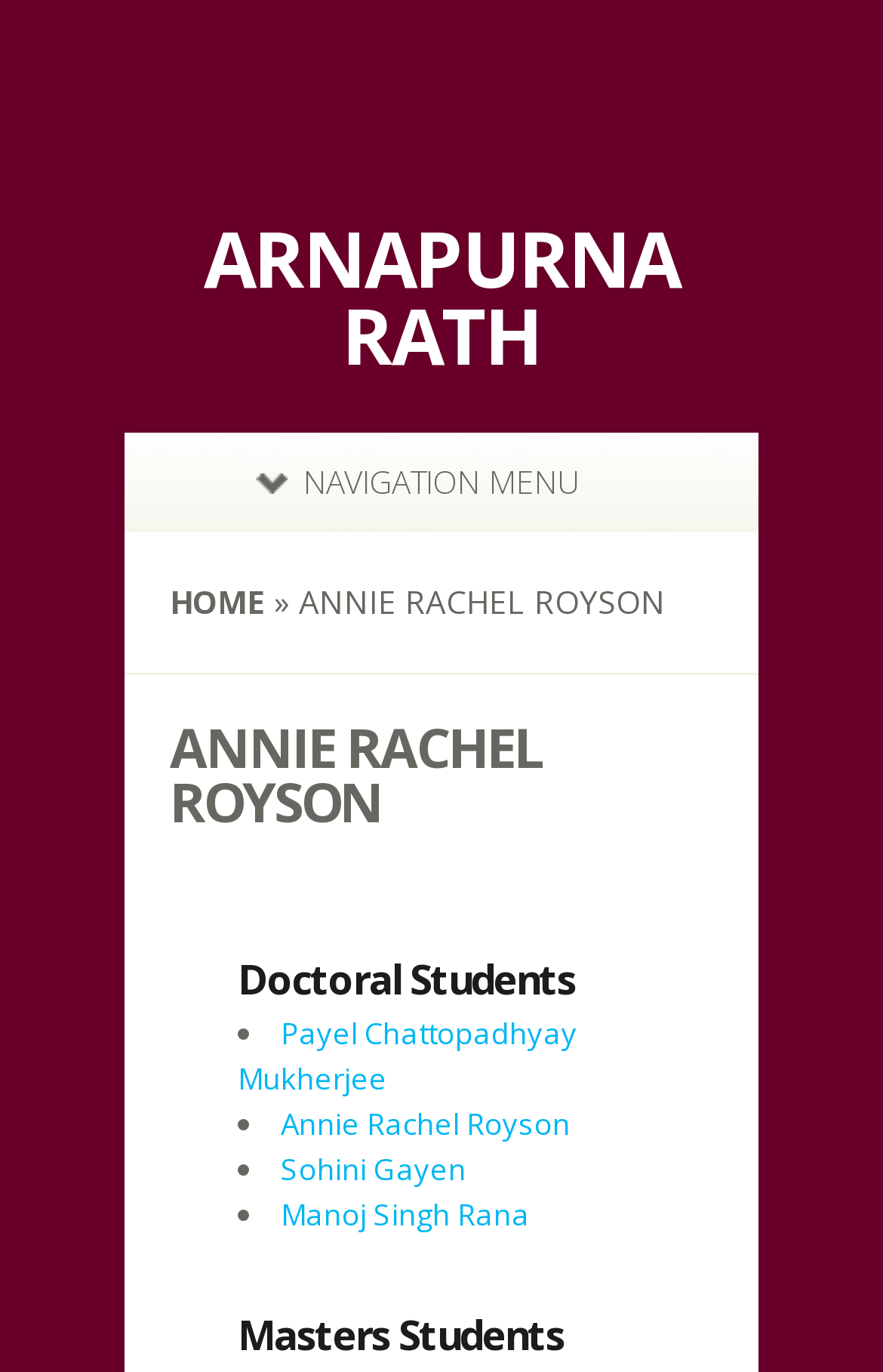How many navigation menu items are there?
Please utilize the information in the image to give a detailed response to the question.

I found a link with the text 'NAVIGATION MENU', which suggests that there is only one navigation menu item.